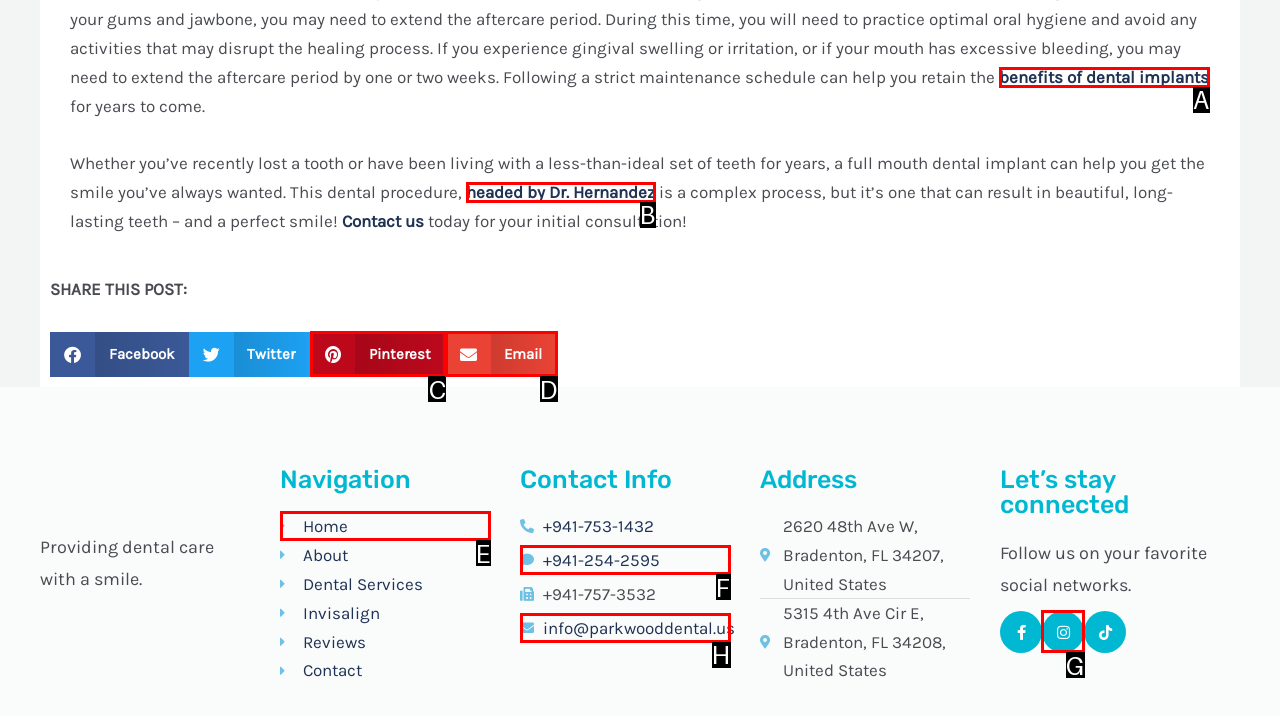Indicate which red-bounded element should be clicked to perform the task: Follow on Instagram Answer with the letter of the correct option.

G